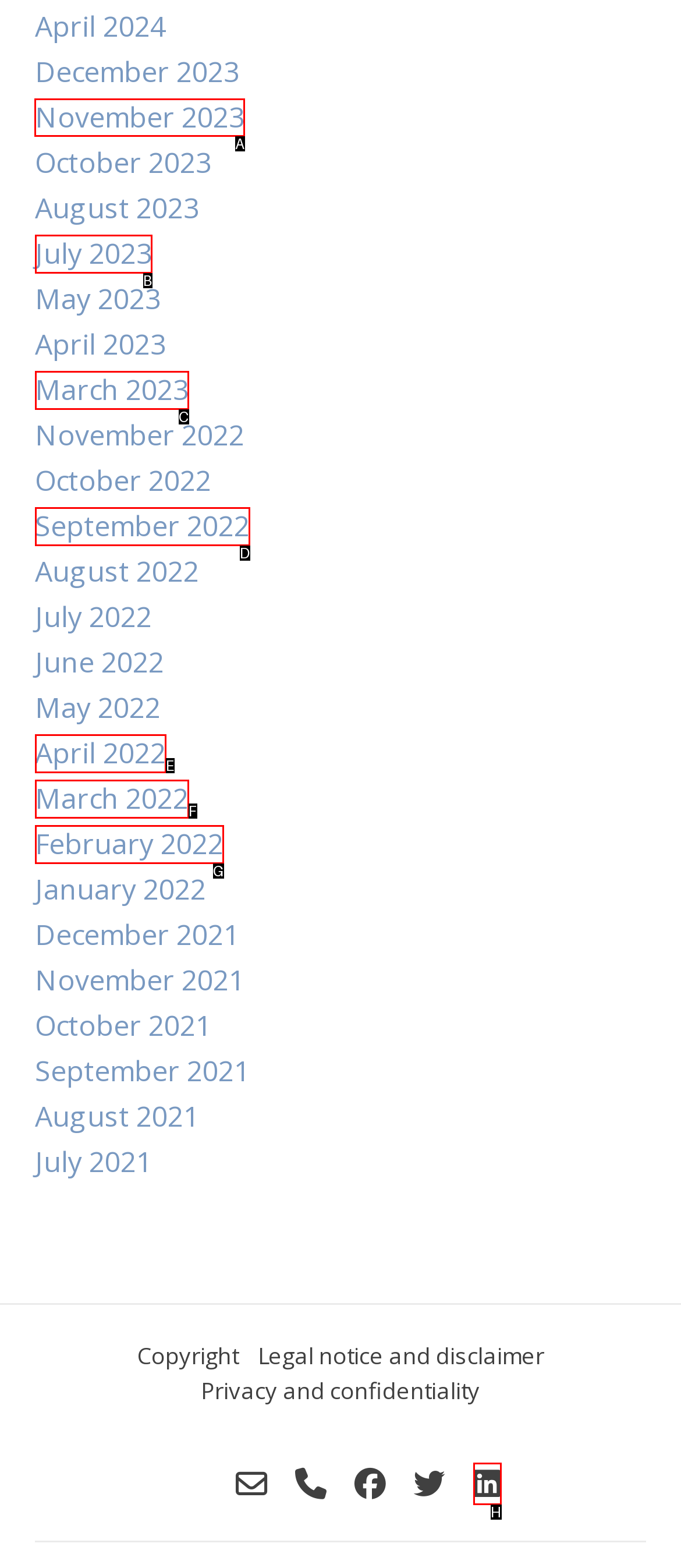To complete the task: Visit English Heritage website, select the appropriate UI element to click. Respond with the letter of the correct option from the given choices.

None